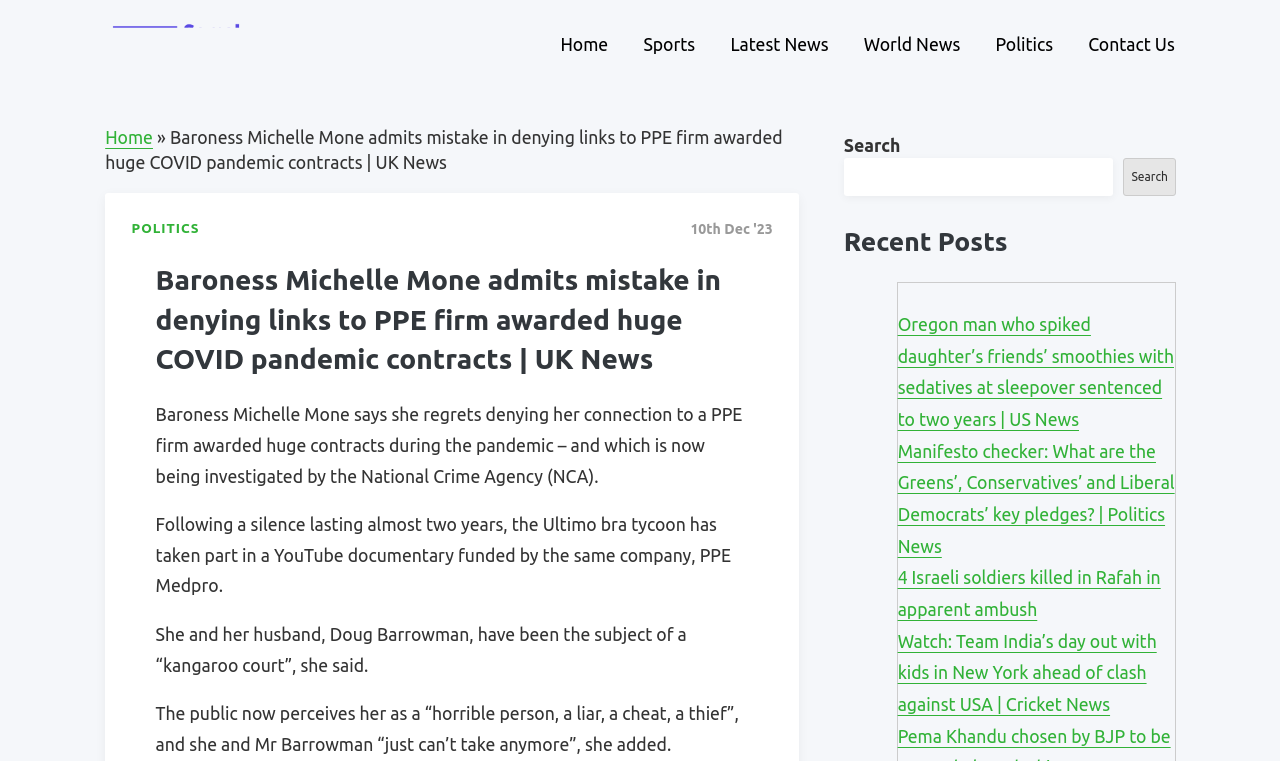Using the element description Search, predict the bounding box coordinates for the UI element. Provide the coordinates in (top-left x, top-left y, bottom-right x, bottom-right y) format with values ranging from 0 to 1.

[0.877, 0.208, 0.919, 0.258]